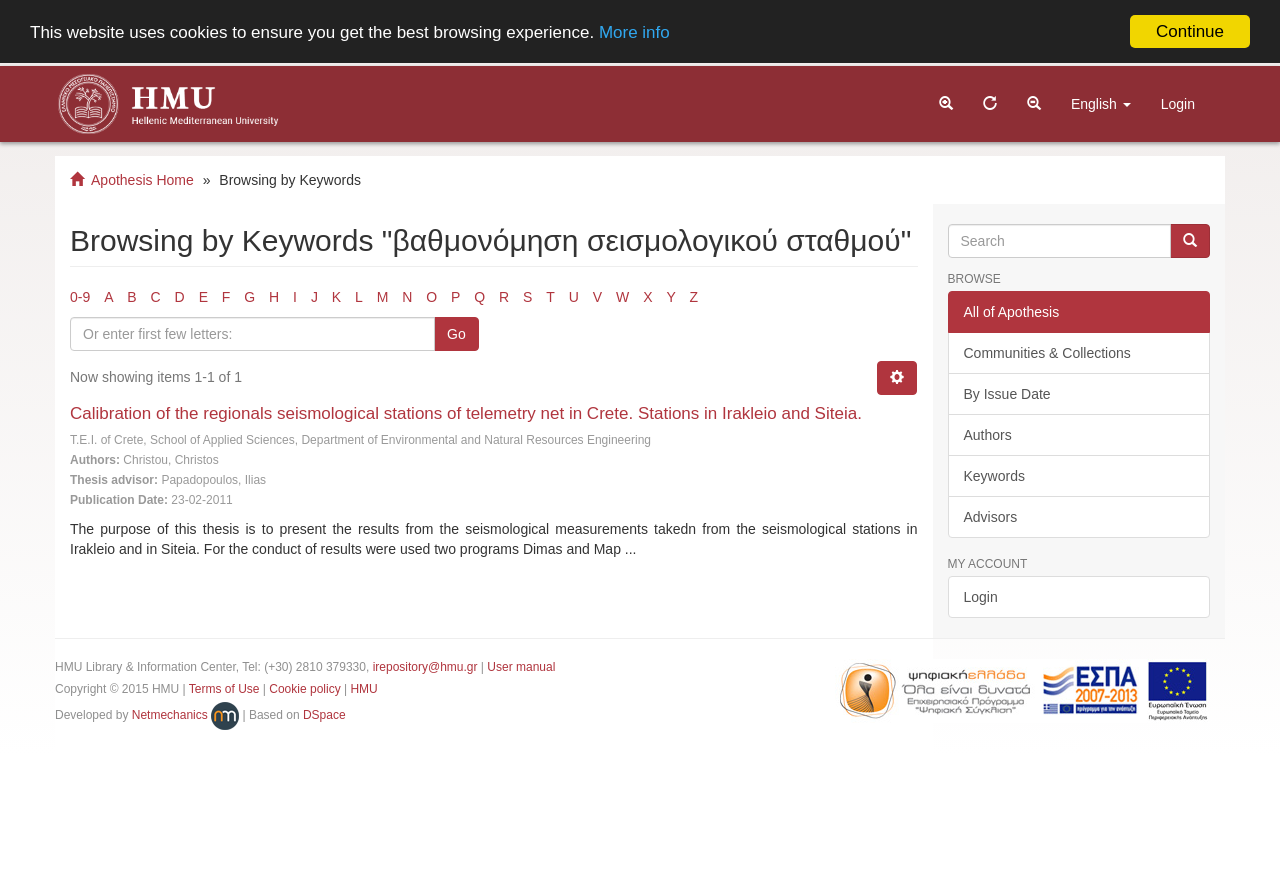What is the publication date of the thesis?
Based on the content of the image, thoroughly explain and answer the question.

I found the publication date of the thesis in the section 'Publication Date:' which explicitly states the date as 23-02-2011.